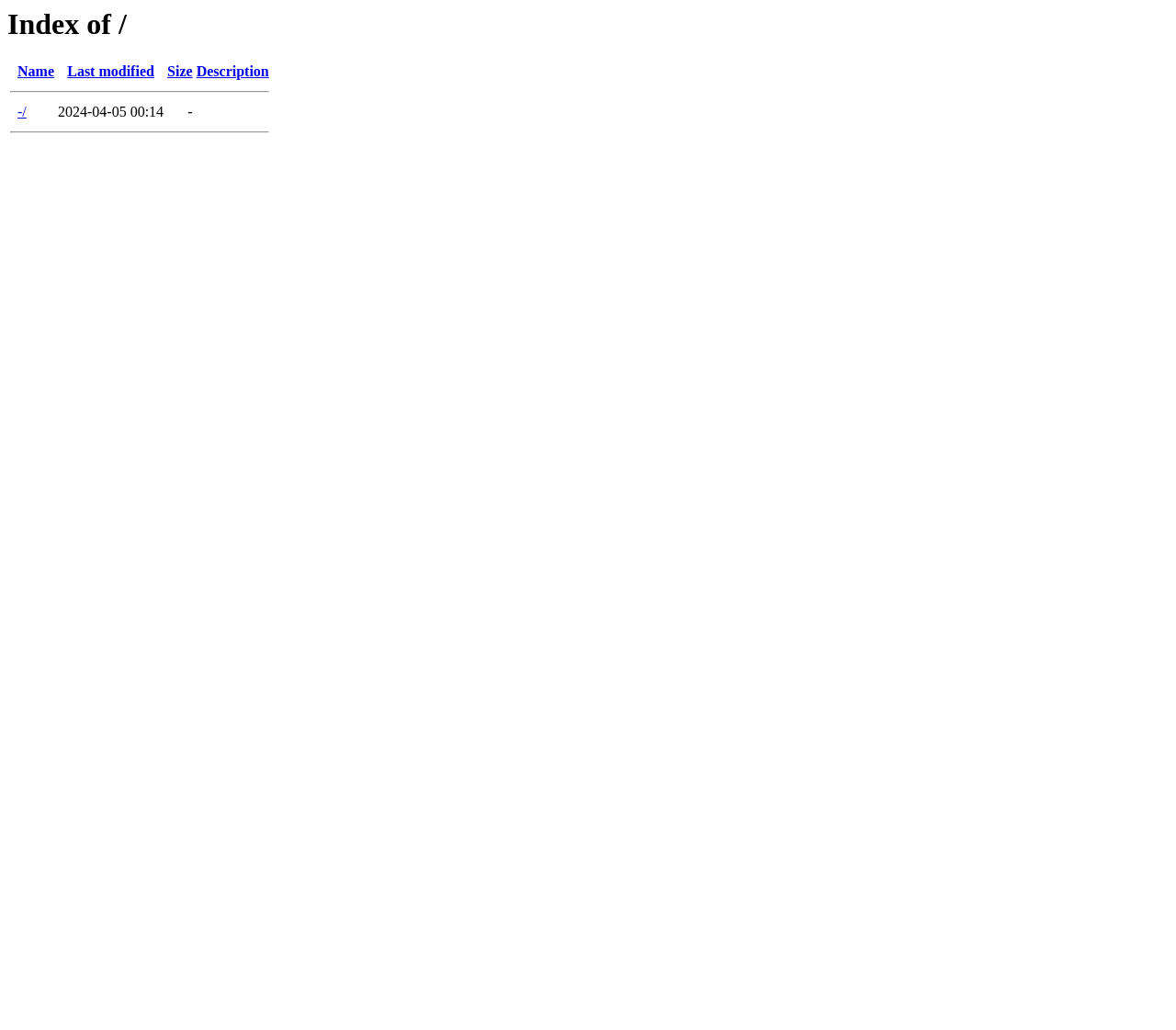What is the purpose of this webpage?
Provide a short answer using one word or a brief phrase based on the image.

File directory